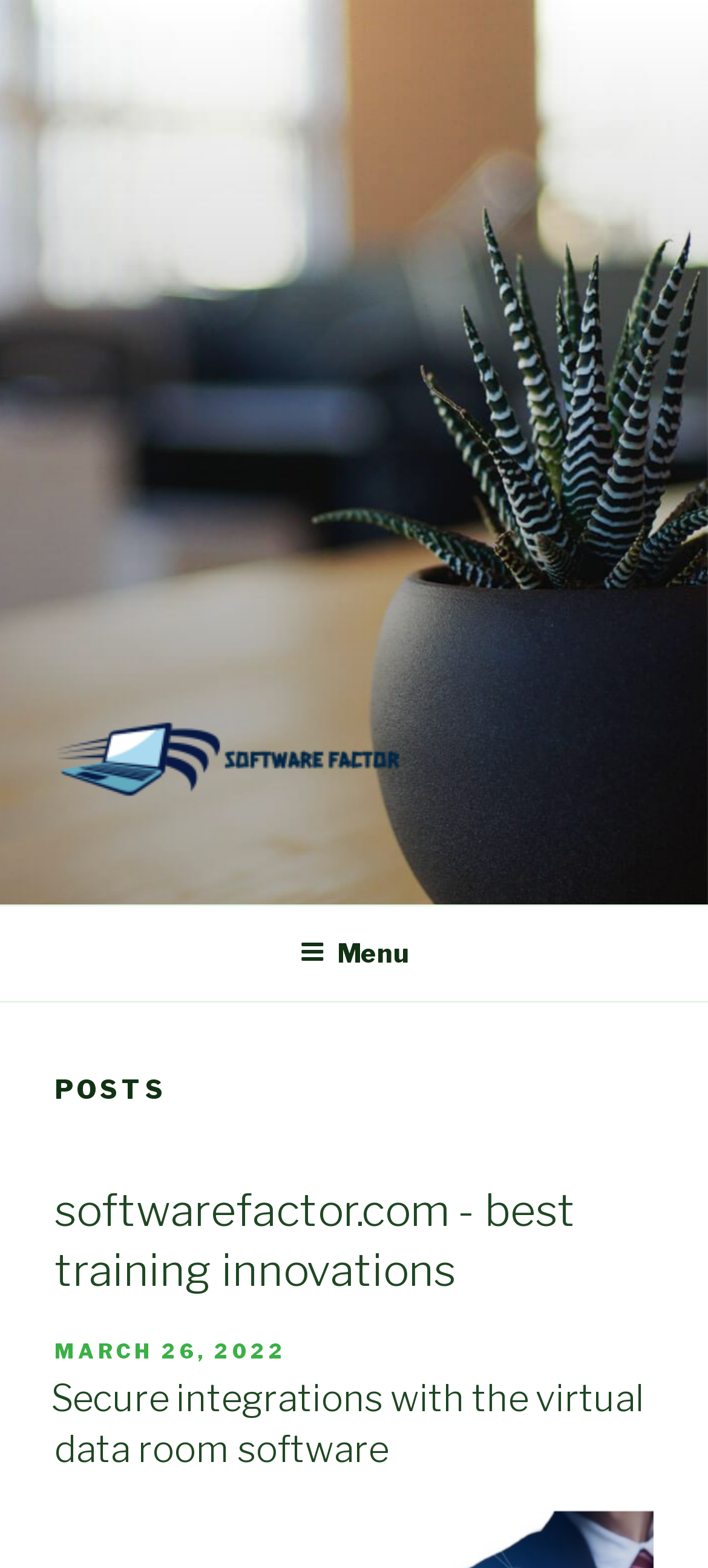Predict the bounding box coordinates for the UI element described as: "parent_node: SOFTWAREFACTOR.COM". The coordinates should be four float numbers between 0 and 1, presented as [left, top, right, bottom].

[0.077, 0.418, 0.603, 0.559]